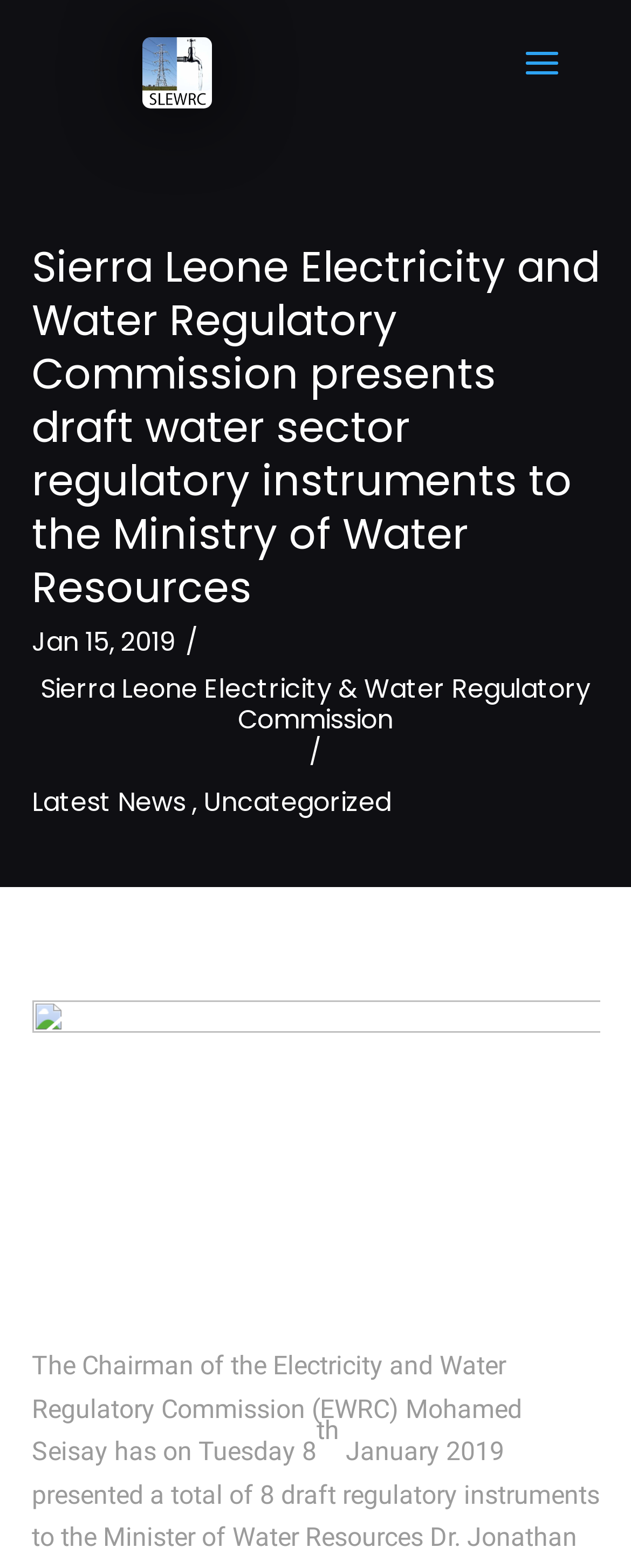Provide a short answer to the following question with just one word or phrase: What is the position of the image on the webpage?

Top-right